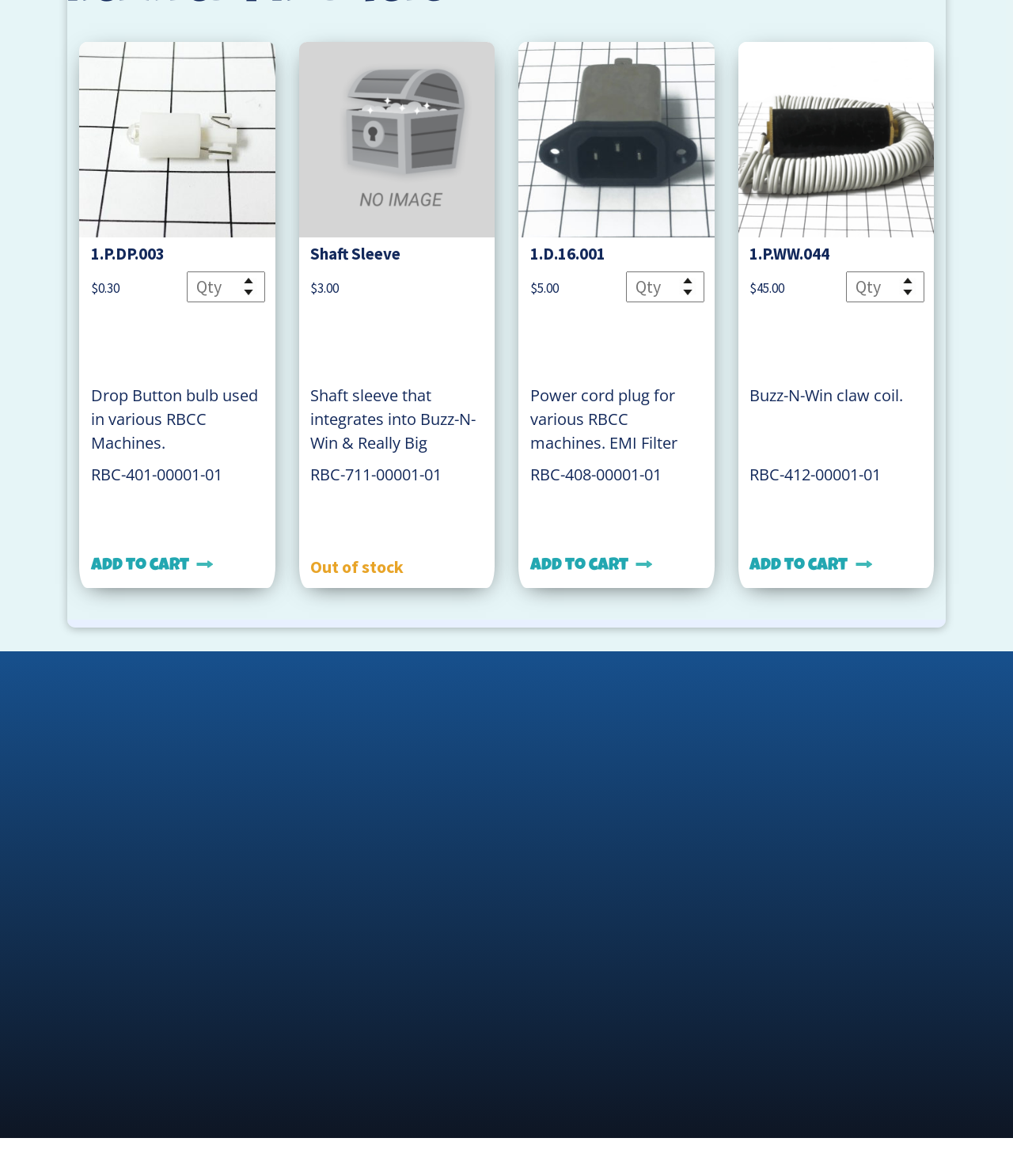What is the function of the 'Shaft Sleeve' product?
Refer to the image and provide a concise answer in one word or phrase.

Integrates into Buzz-N-Win & Really Big Machine cabinets